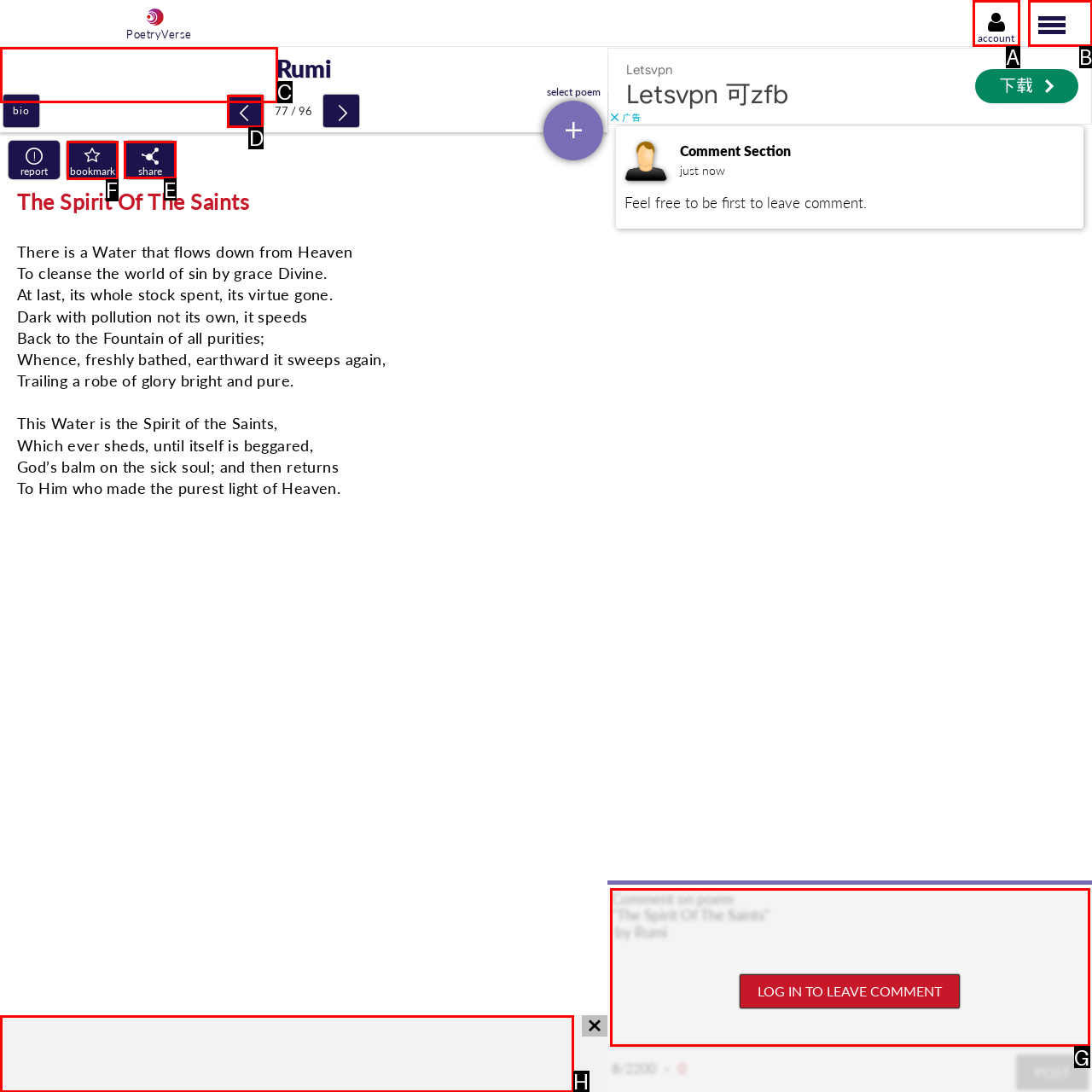What option should you select to complete this task: Click the share button? Indicate your answer by providing the letter only.

E